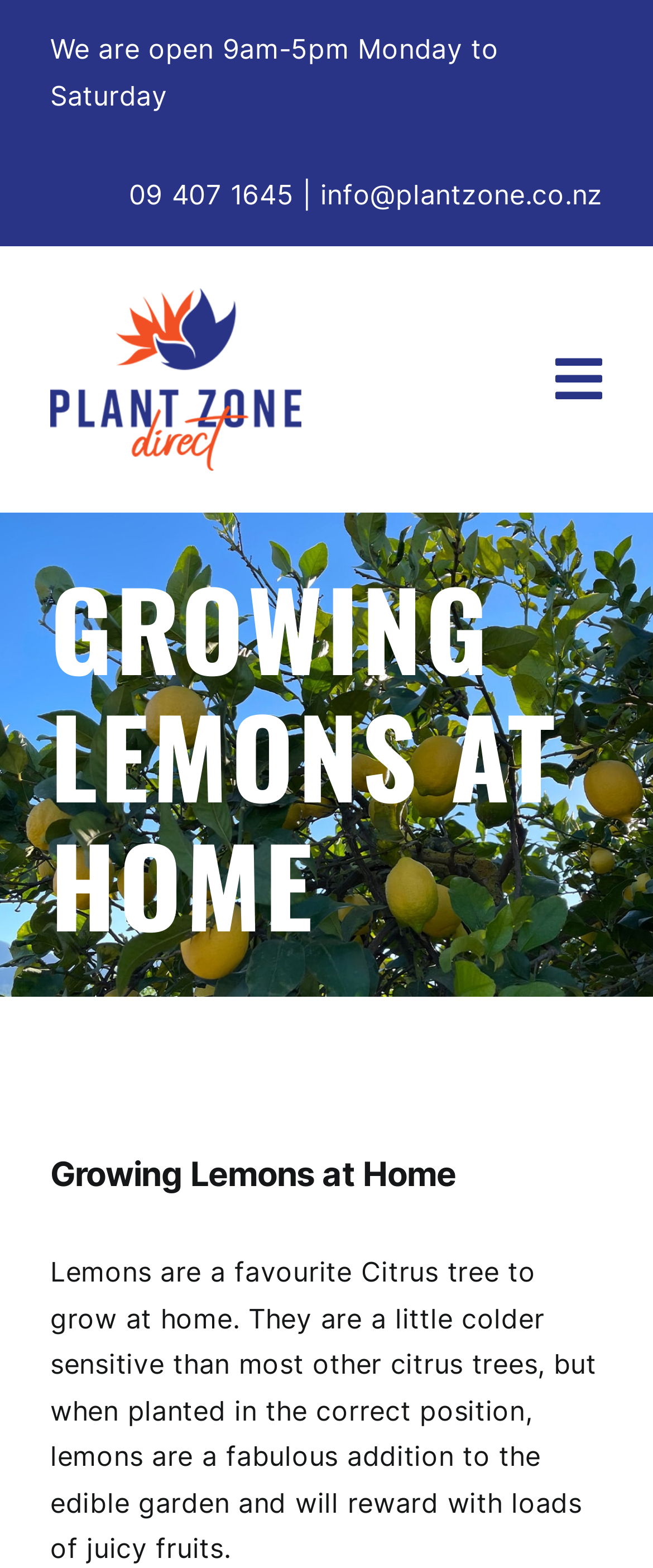What are the business hours of Plant Zone Direct?
Based on the image, provide your answer in one word or phrase.

9am-5pm Monday to Saturday